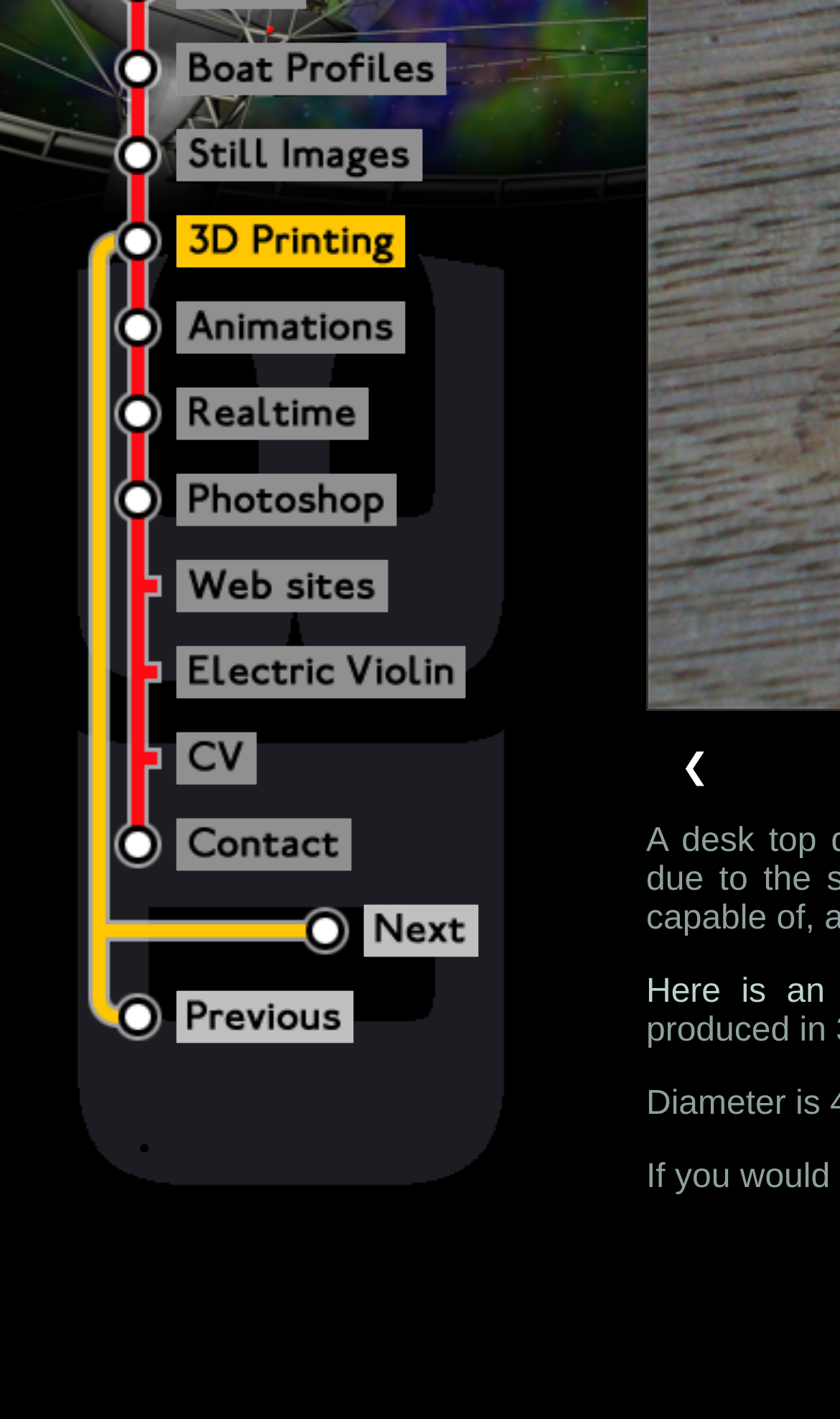Identify the bounding box of the UI component described as: "New wheels".

[0.433, 0.638, 0.569, 0.674]